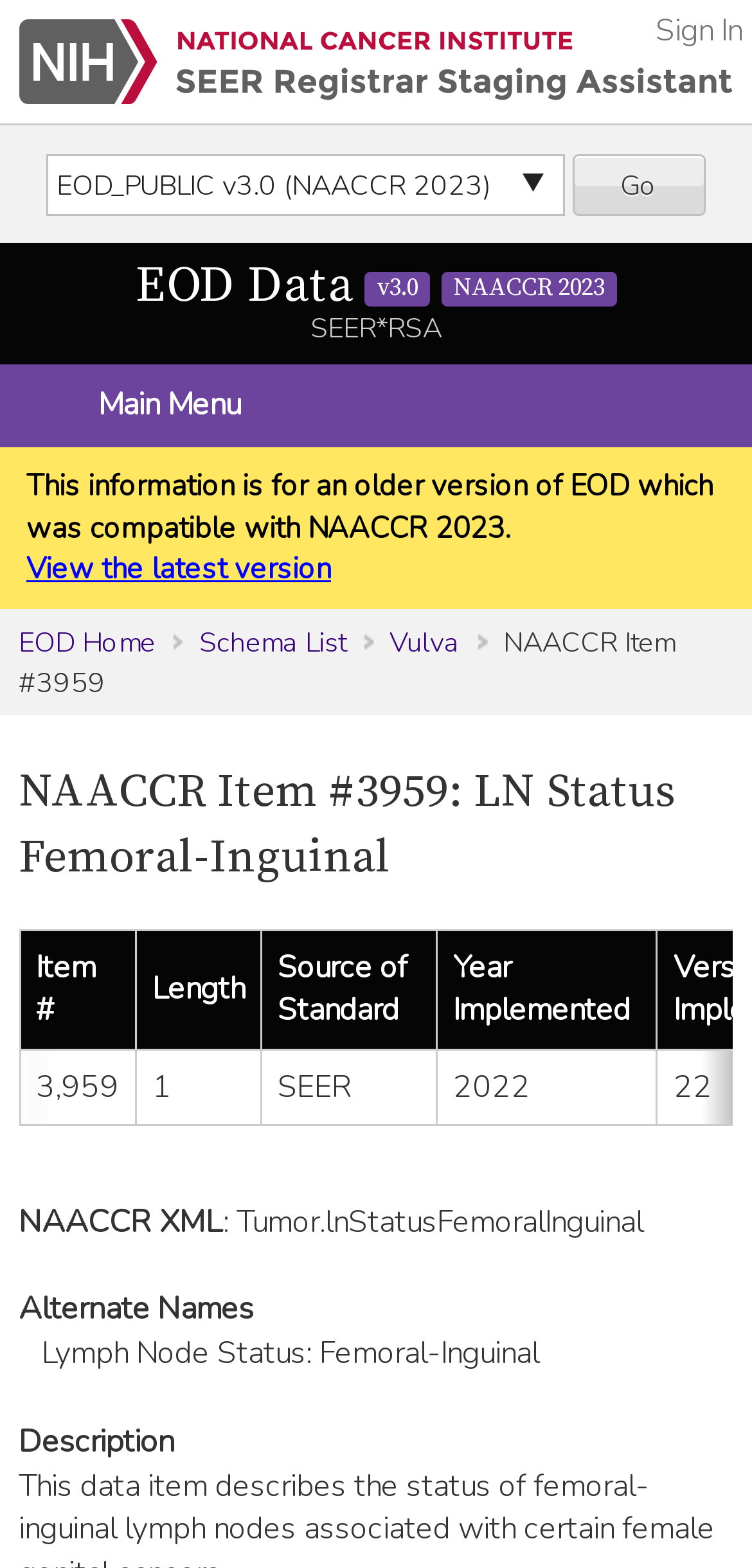Please provide the bounding box coordinates for the element that needs to be clicked to perform the instruction: "Go to SEER*RSA Home". The coordinates must consist of four float numbers between 0 and 1, formatted as [left, top, right, bottom].

[0.0, 0.0, 1.0, 0.079]